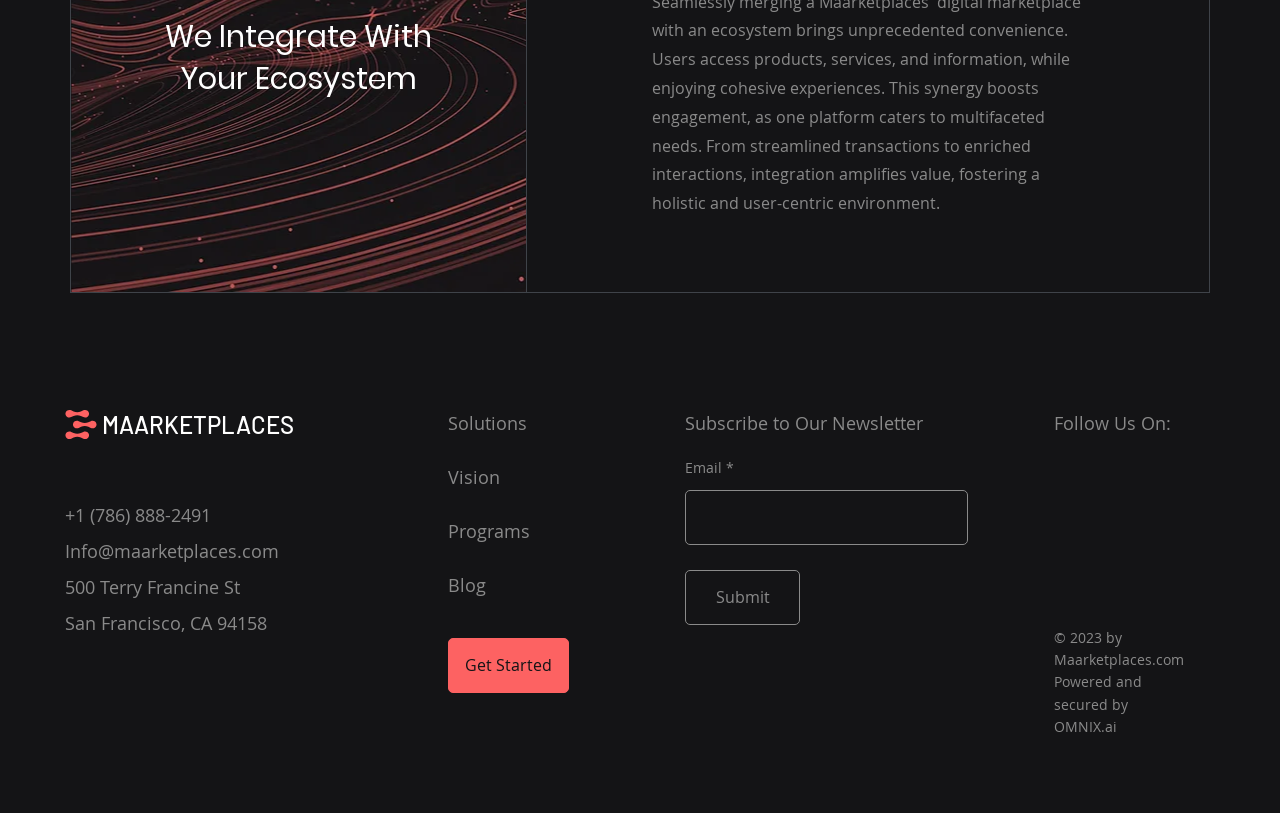Provide your answer in a single word or phrase: 
How many social media platforms are listed?

3